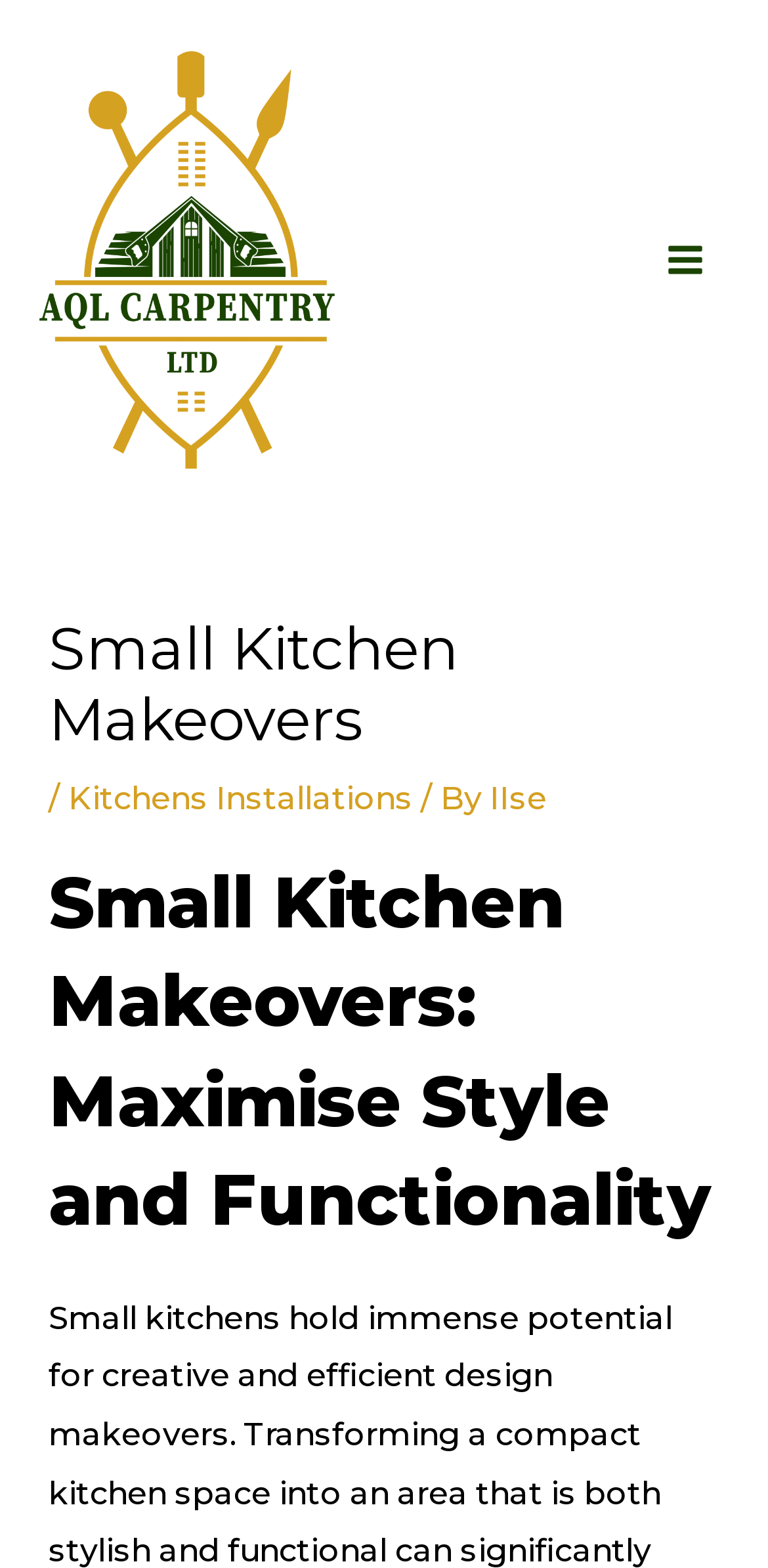How many images are there on the webpage? Analyze the screenshot and reply with just one word or a short phrase.

2